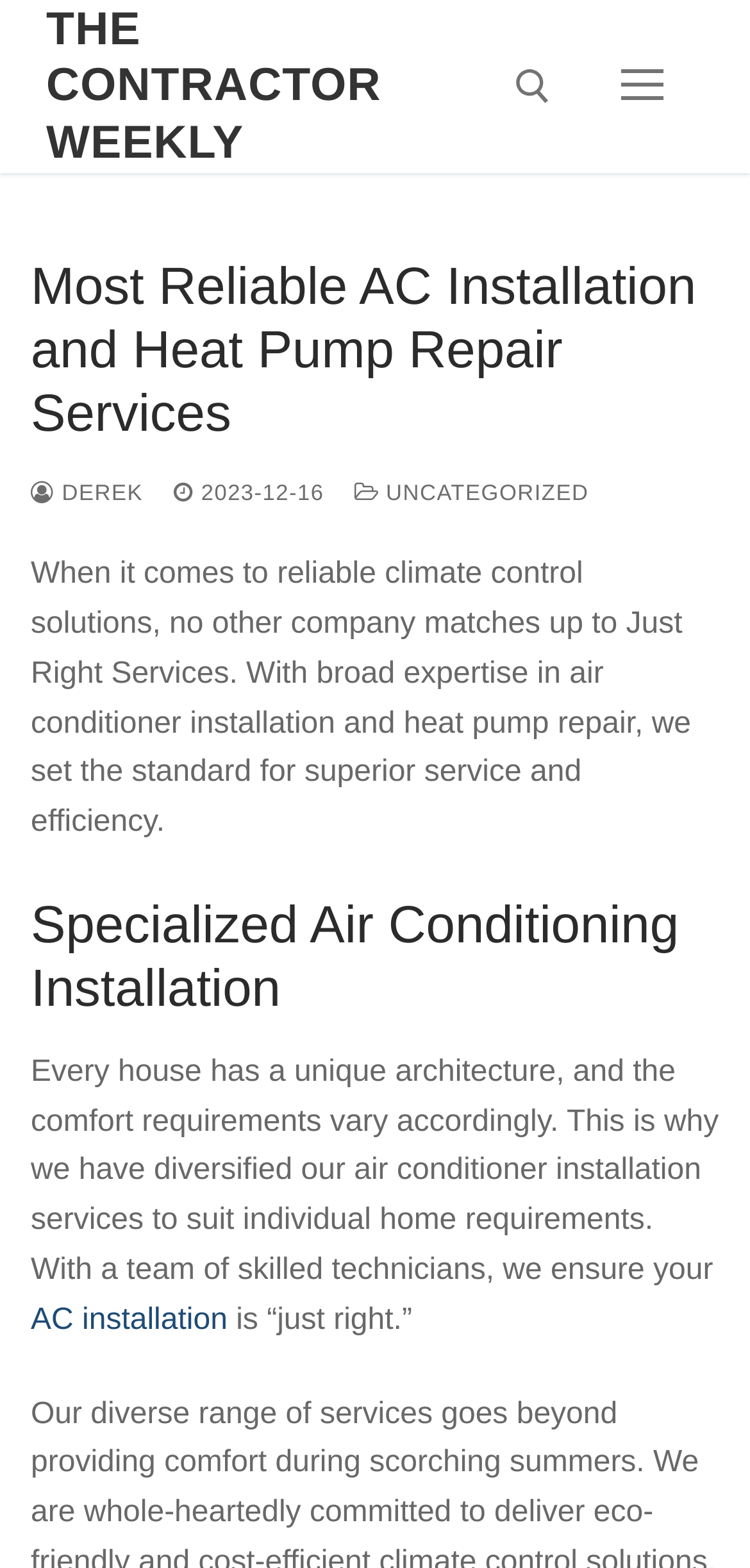Show the bounding box coordinates for the element that needs to be clicked to execute the following instruction: "Learn more about Just Right Services". Provide the coordinates in the form of four float numbers between 0 and 1, i.e., [left, top, right, bottom].

[0.041, 0.308, 0.191, 0.322]